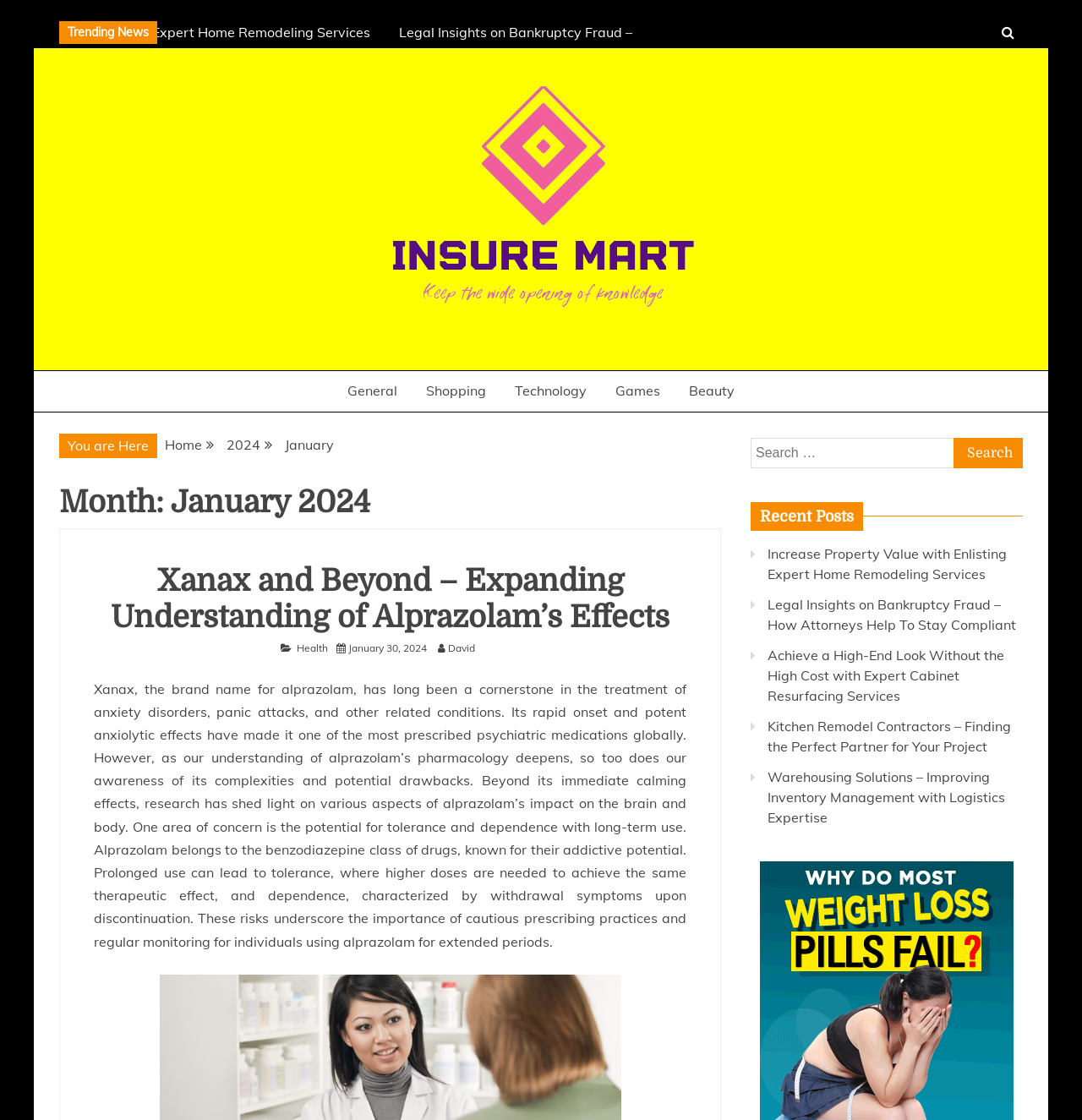Identify the bounding box coordinates for the element that needs to be clicked to fulfill this instruction: "Read the article about Xanax". Provide the coordinates in the format of four float numbers between 0 and 1: [left, top, right, bottom].

[0.102, 0.503, 0.619, 0.567]